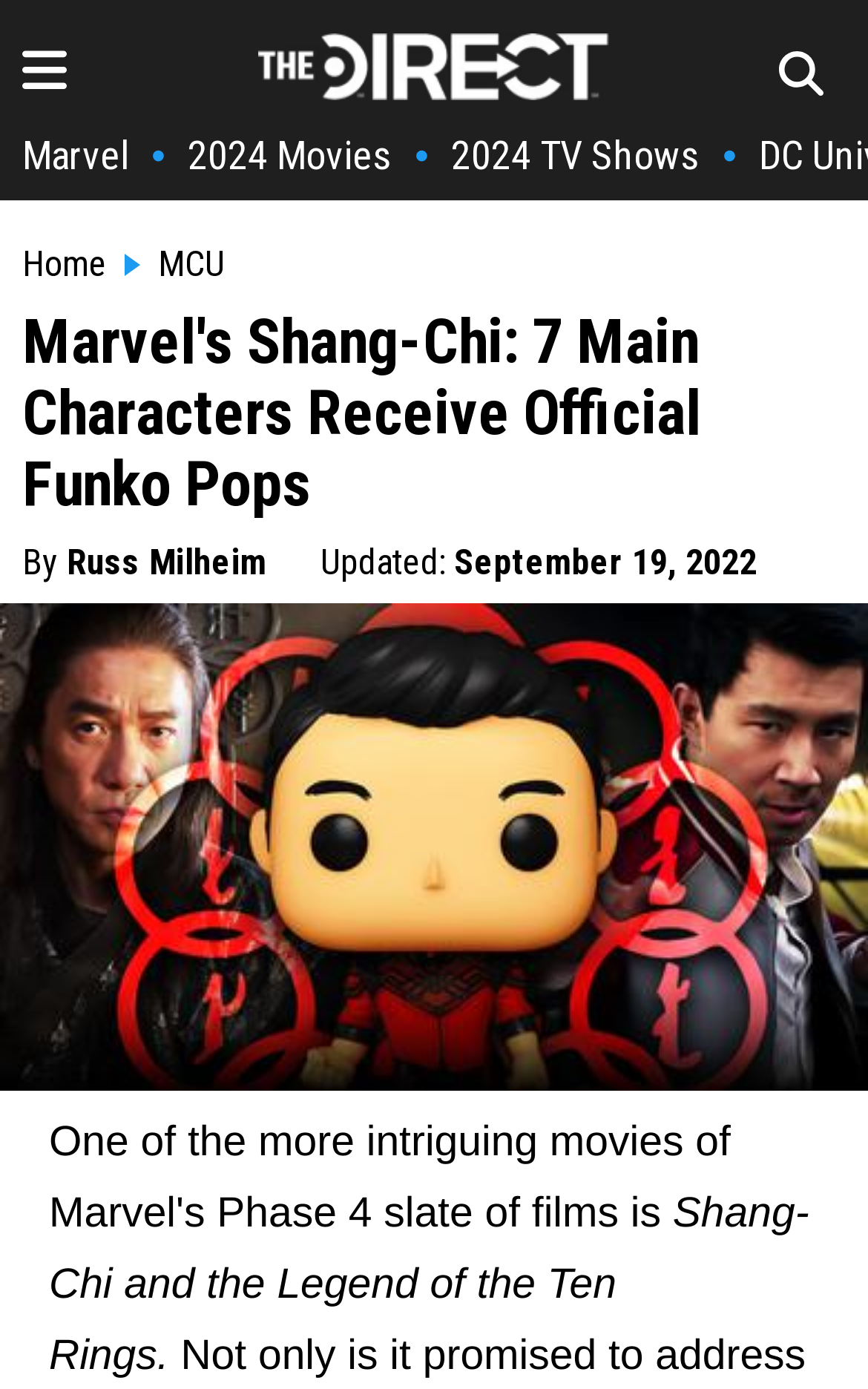Give a complete and precise description of the webpage's appearance.

The webpage is about Marvel's Shang-Chi film, specifically the unveiling of new Funko Pops for the movie. At the top left, there is a small image, and next to it, a link to "The Direct Homepage" with the website's logo. On the top right, there is another small image. Below these elements, there are several links, including "Marvel", "2024 Movies", "2024 TV Shows", "Home", and "MCU", which are arranged horizontally.

The main content of the webpage is a heading that reads "Marvel's Shang-Chi: 7 Main Characters Receive Official Funko Pops", which spans almost the entire width of the page. Below the heading, there is a byline that reads "By Russ Milheim" and an updated timestamp that shows the date "September 19, 2022".

The main image of the webpage is a large banner that takes up most of the page's width, featuring Shang-Chi, MCU, Marvel, and Funko. At the very bottom of the page, there is a brief text that reads "Shang-Chi and the Legend of the Ten Rings."